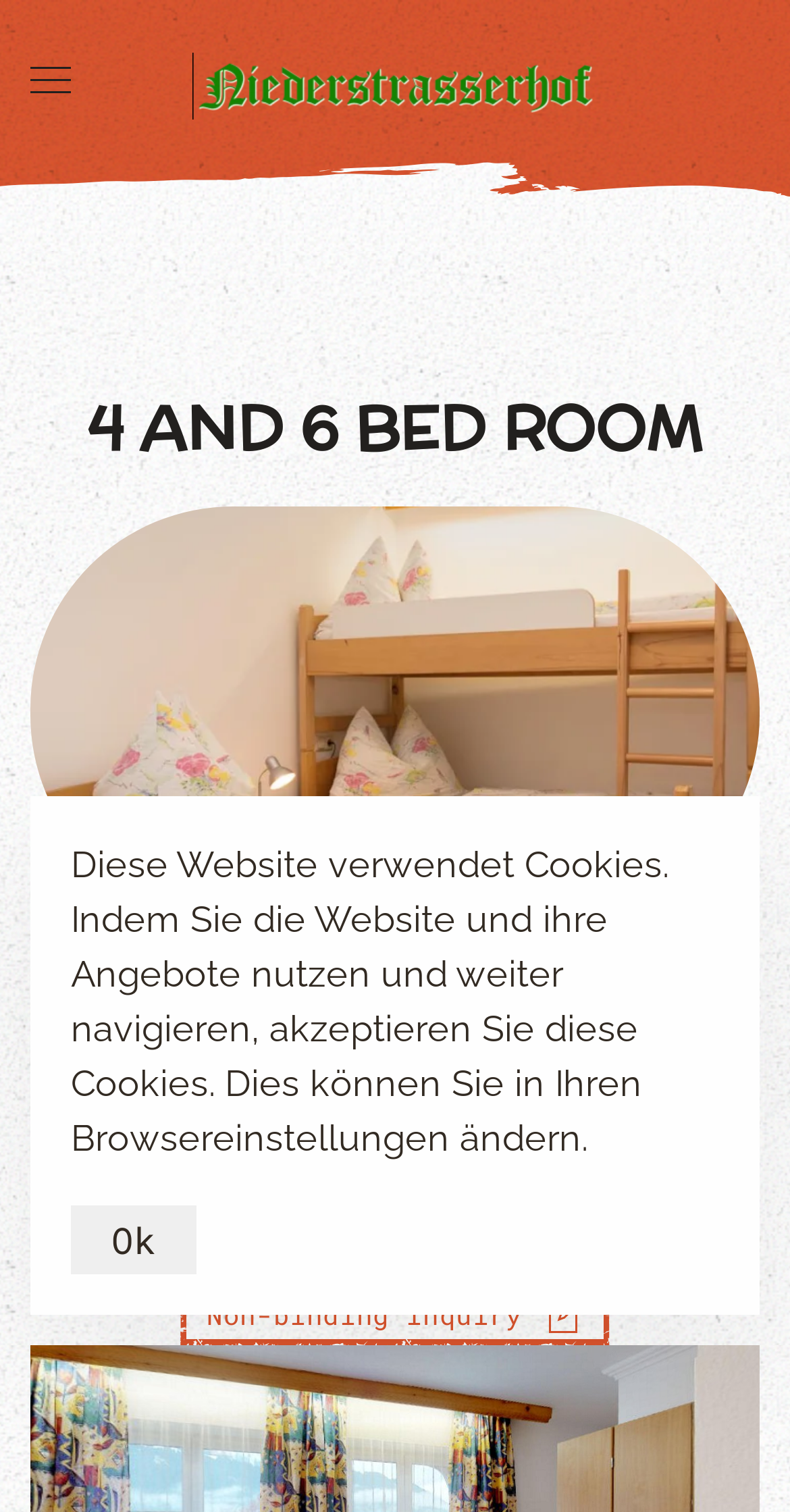Use the details in the image to answer the question thoroughly: 
What type of accommodation is offered?

Based on the webpage, it appears to be a youth hostel as it mentions '4 bed room at the youth hostel' and '4 AND 6 BED ROOM' which suggests that the website is offering accommodation services for youth groups.